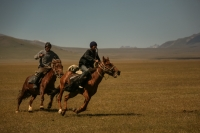What are the riders wearing?
Please answer the question as detailed as possible based on the image.

The caption states that both riders are dressed in traditional attire, which suggests that they are wearing clothing that is typical of the Kyrgyz culture.